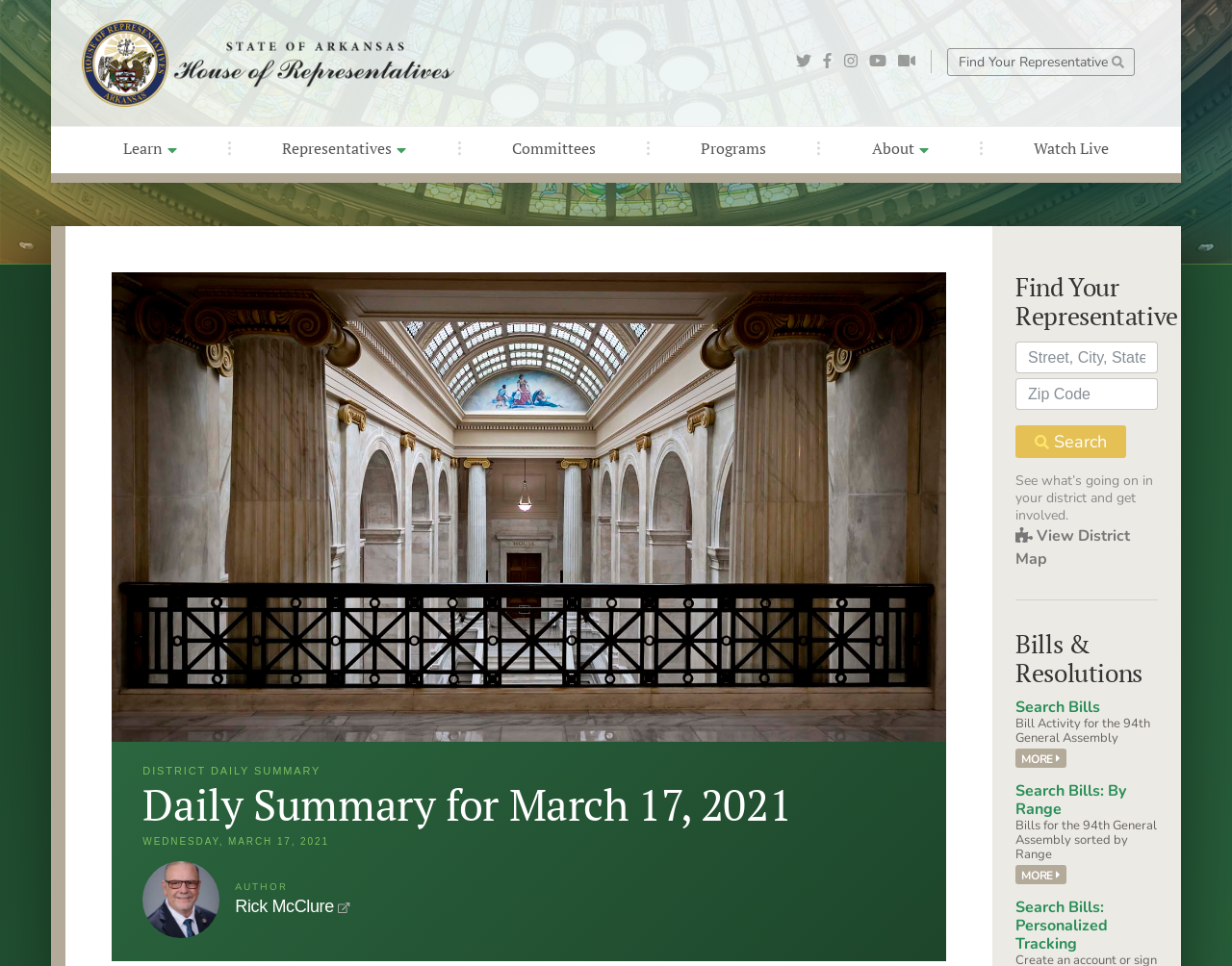What is the purpose of the search box?
Craft a detailed and extensive response to the question.

I found the answer by looking at the section below the header, where there is a search box with a label 'Find Your Representative' and a button 'Search'. This suggests that the search box is used to find a representative based on the user's input.